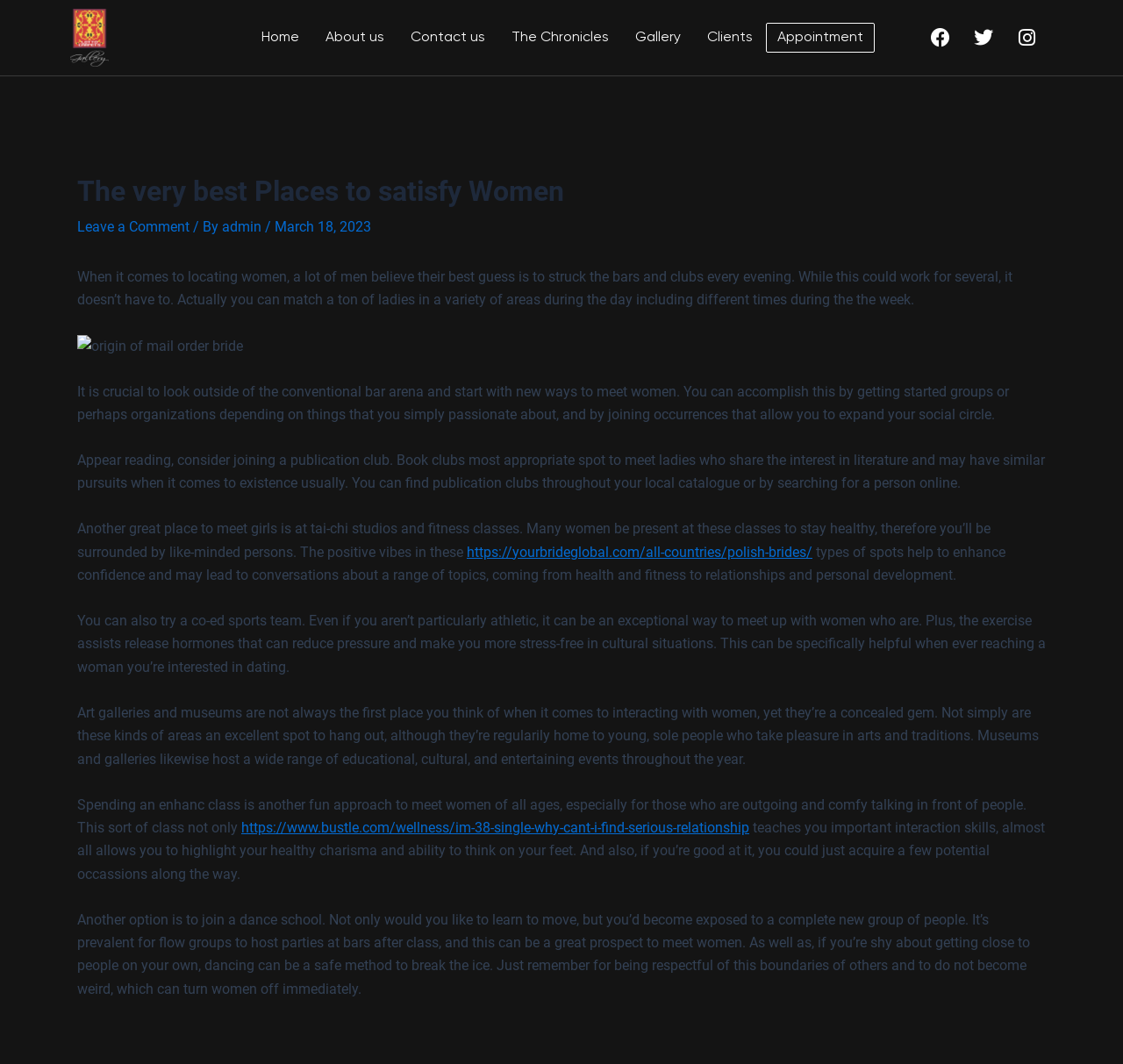What is the purpose of joining a co-ed sports team?
Can you provide a detailed and comprehensive answer to the question?

I read the article content and found the section about joining a co-ed sports team. According to the text, joining a co-ed sports team is a way to meet women who share similar interests.